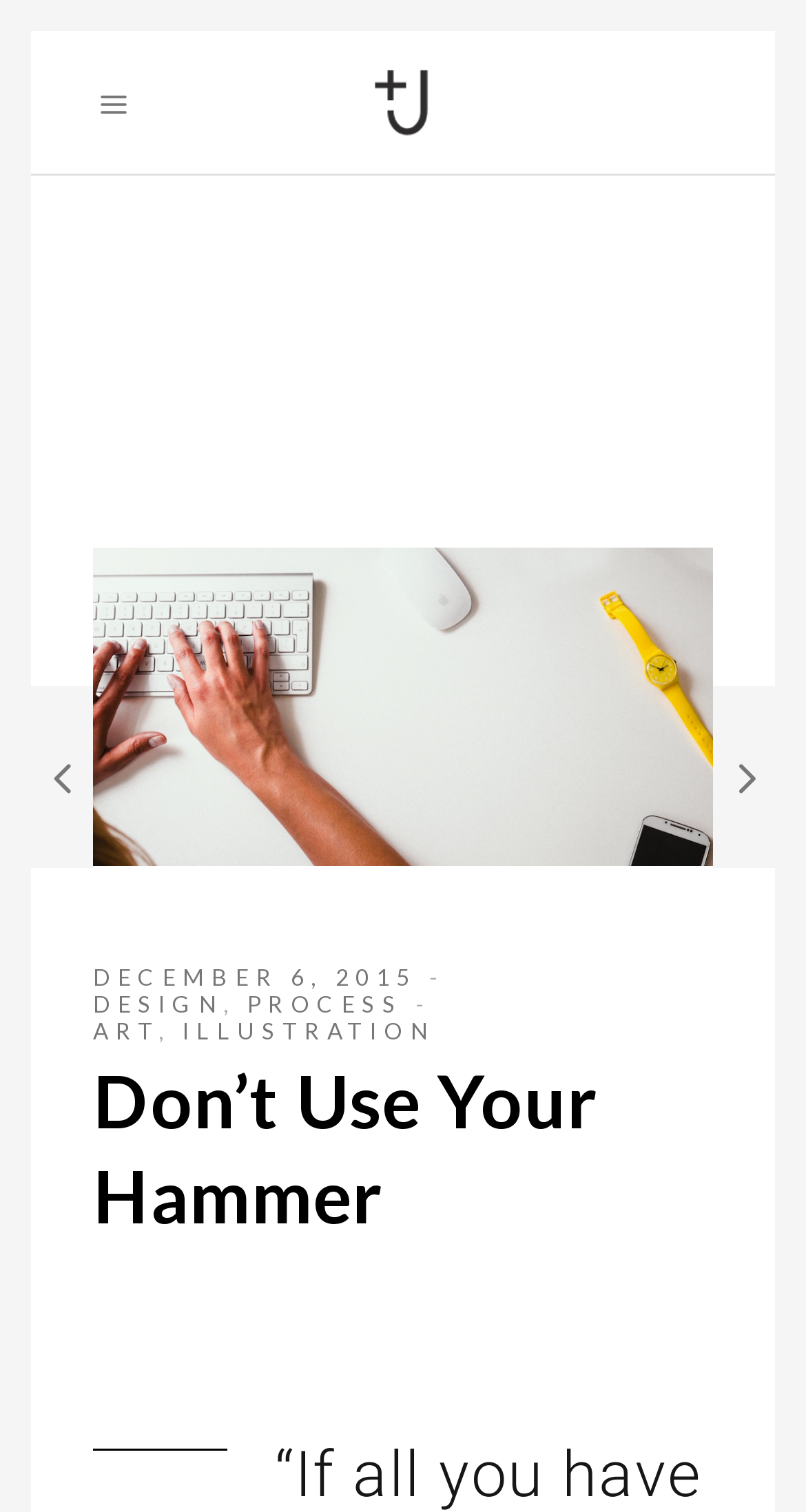Respond to the question below with a single word or phrase:
What are the two numbers at the bottom of the webpage?

4 and 5